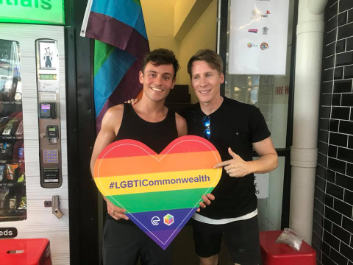Respond to the question with just a single word or phrase: 
What is the dominant color scheme of the flags in the background?

Rainbow